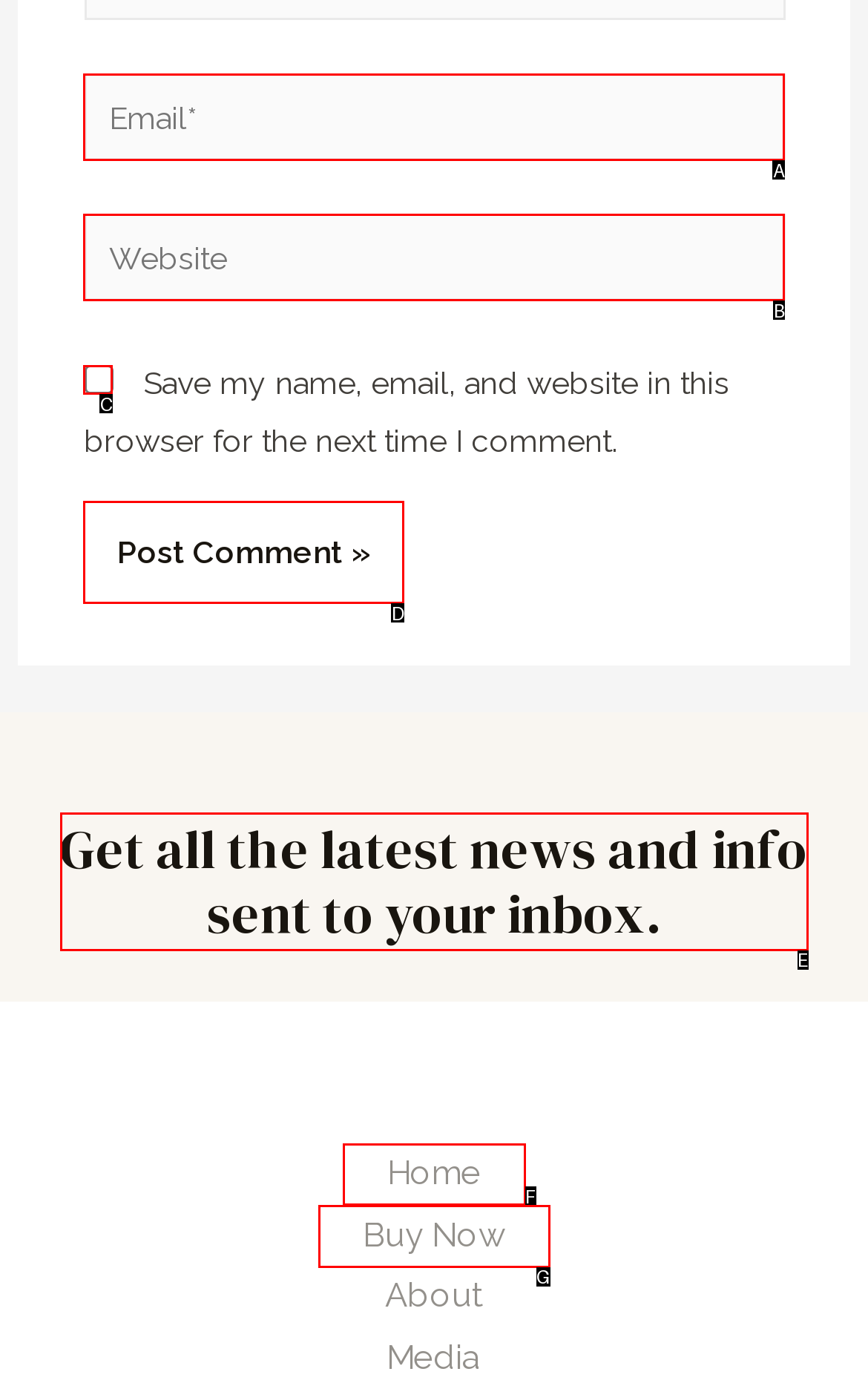Given the description: Buy Now, determine the corresponding lettered UI element.
Answer with the letter of the selected option.

G